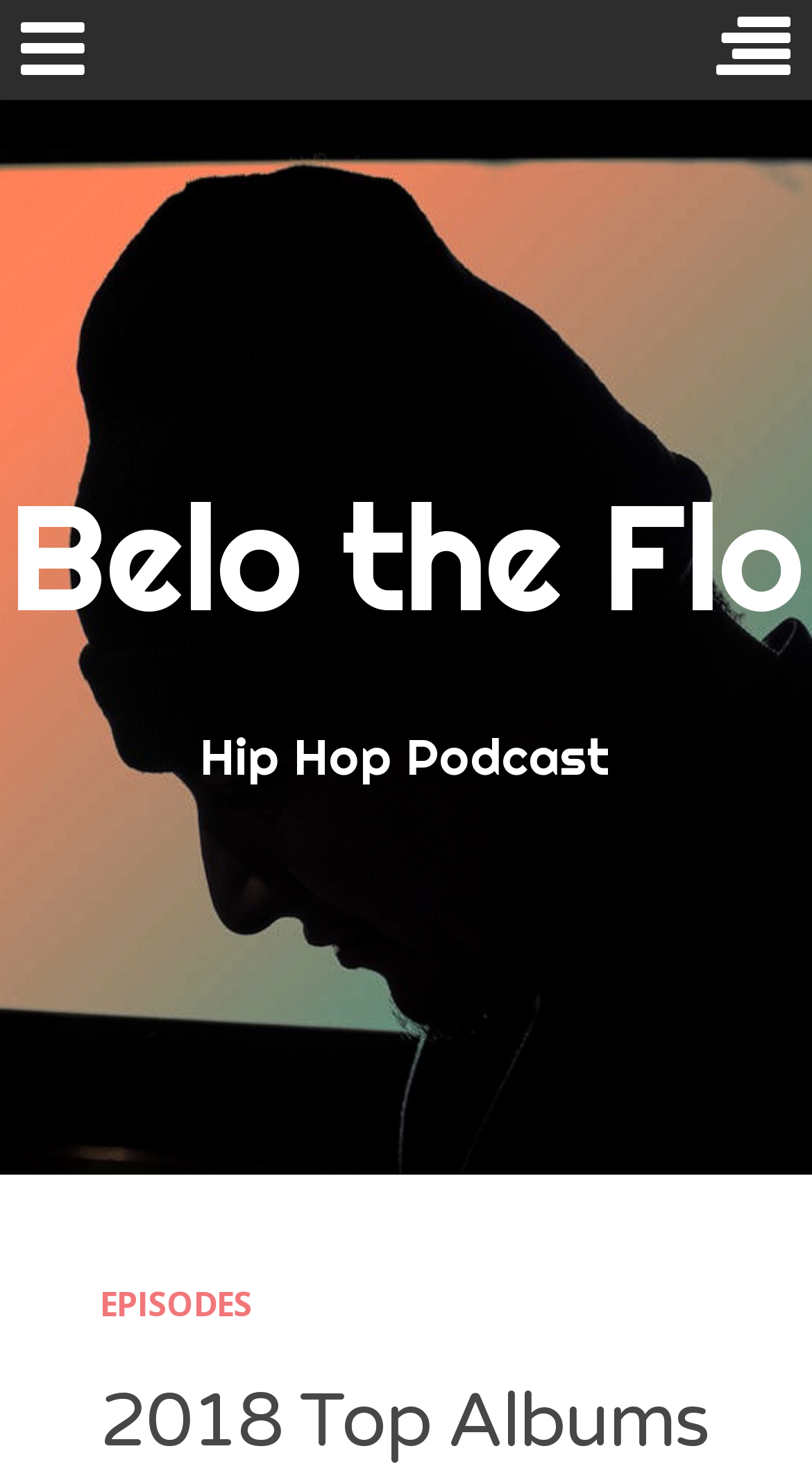Kindly determine the bounding box coordinates for the area that needs to be clicked to execute this instruction: "Click on the Home link".

[0.082, 0.181, 0.918, 0.244]